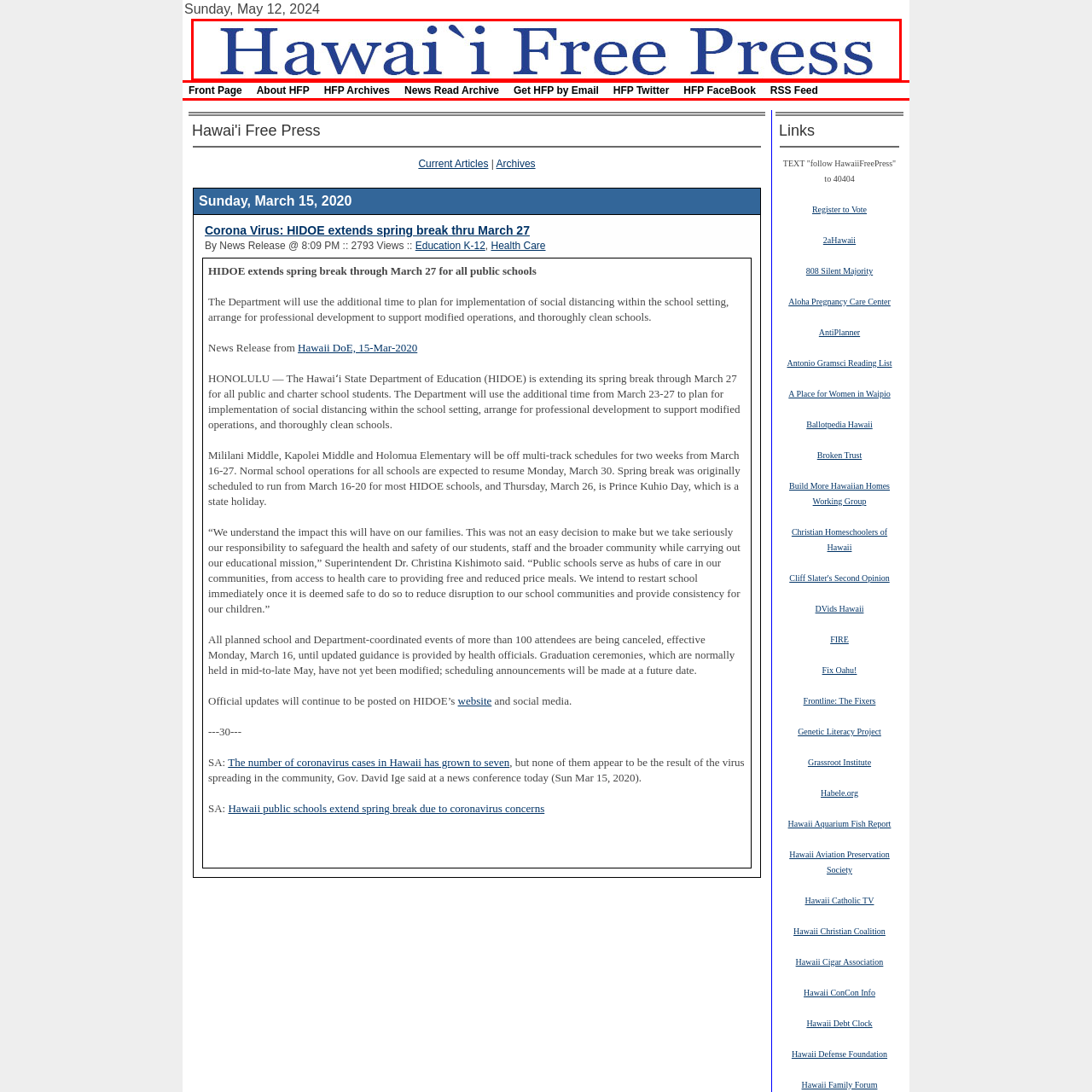Create an extensive caption describing the content of the image outlined in red.

The image features the logo of "Hawai'i Free Press," a news outlet that focuses on providing current events and news relevant to Hawaii. The text is displayed prominently in a bold and elegant font, emphasizing the publication's identity. The color blue is used for the text, which can often symbolize trustworthiness and reliability, aligning with the purpose of a news organization. This logo represents the front page of the publication, dated May 12, 2024, indicating its role in disseminating important information and articles to its readership.